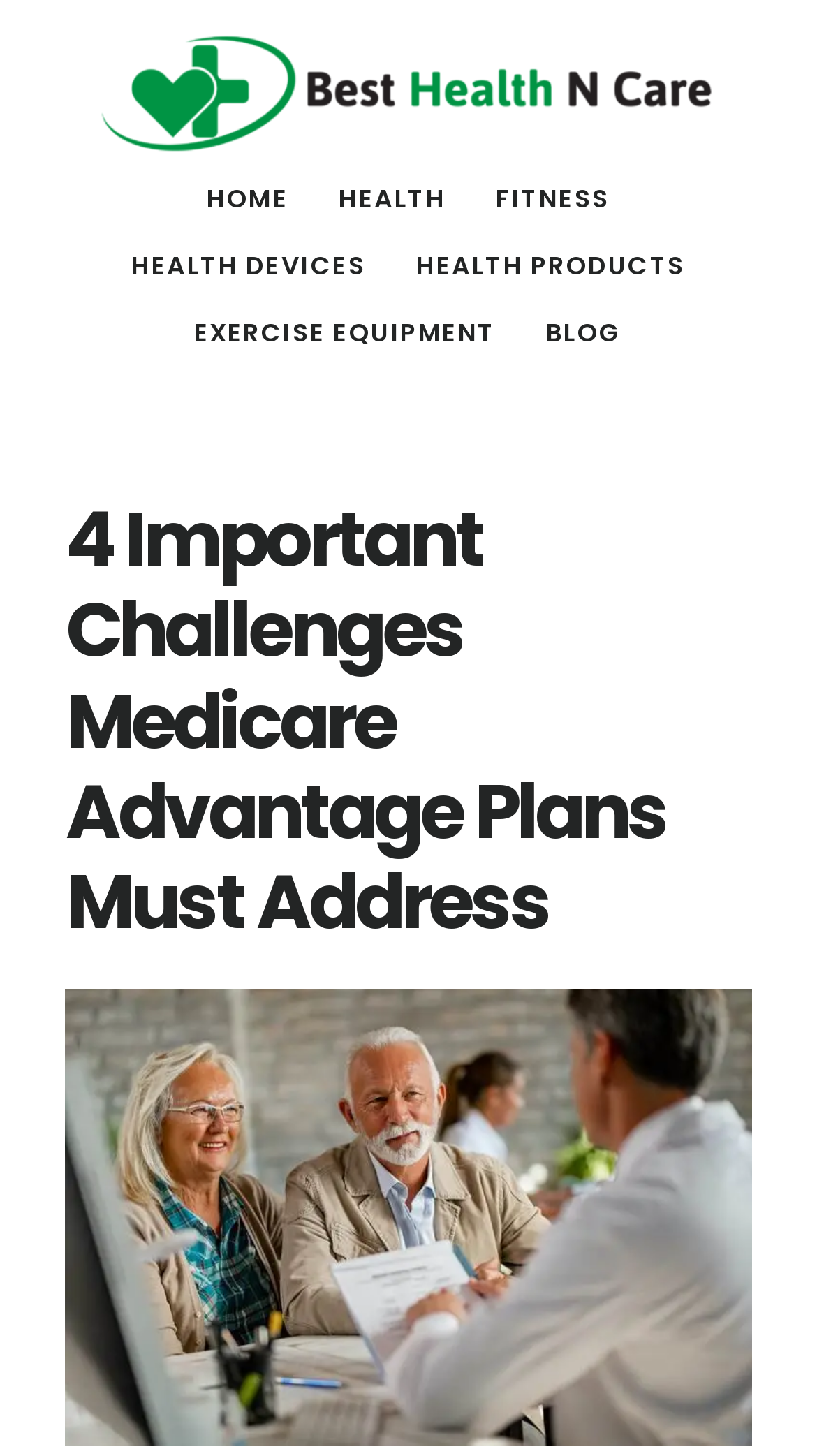Answer the question in one word or a short phrase:
What is the name of the website?

BEST HEALTH N CARE